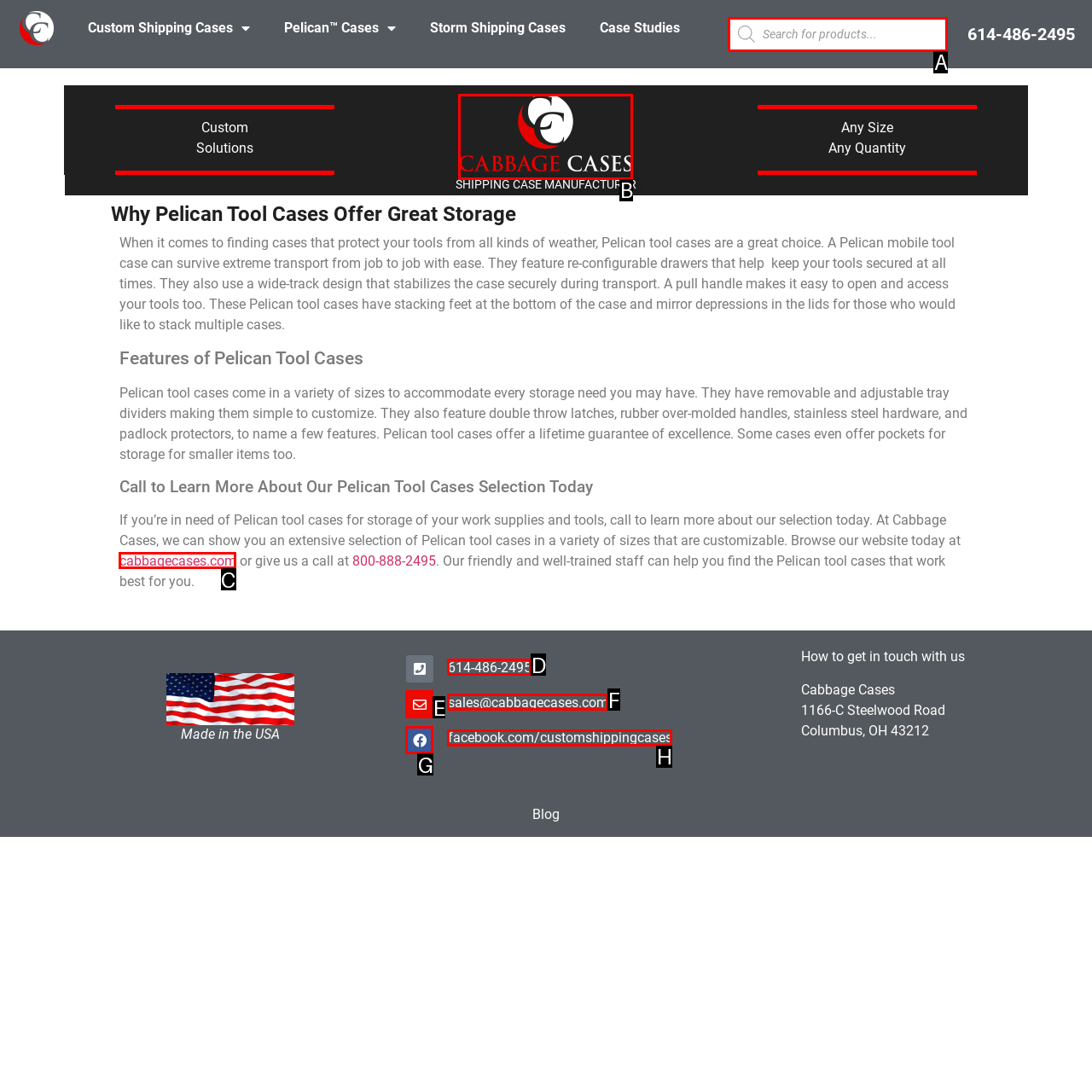Which option should you click on to fulfill this task: Browse the website? Answer with the letter of the correct choice.

C